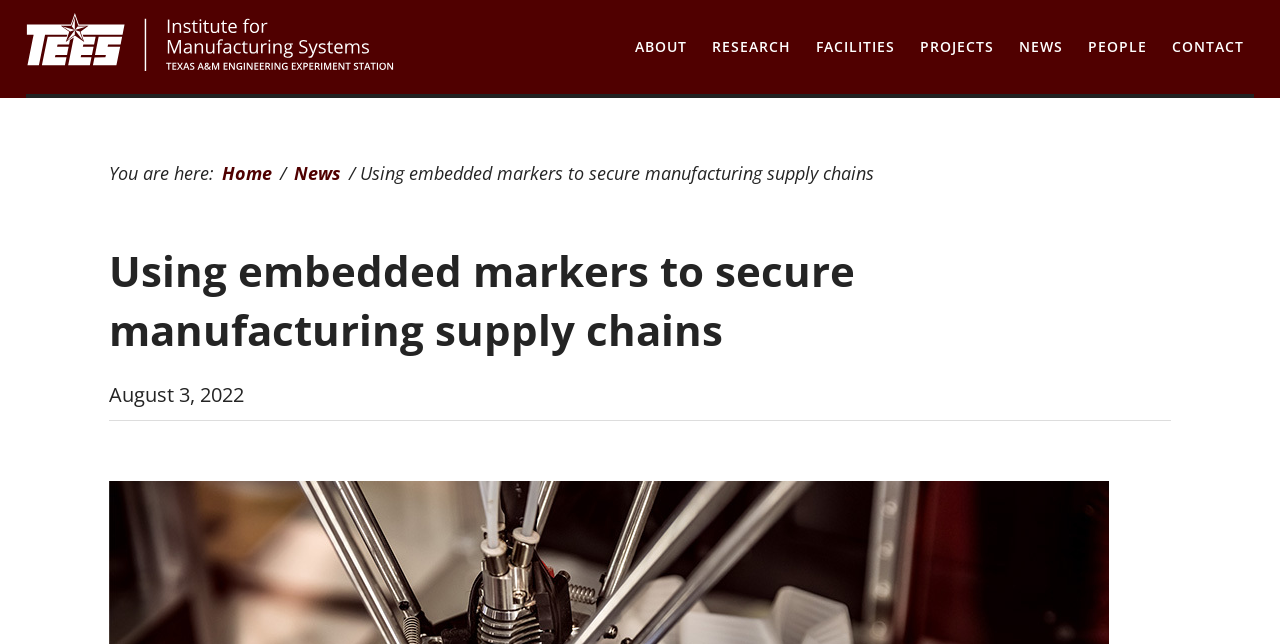Identify the bounding box coordinates of the clickable region required to complete the instruction: "view research". The coordinates should be given as four float numbers within the range of 0 and 1, i.e., [left, top, right, bottom].

[0.549, 0.0, 0.626, 0.146]